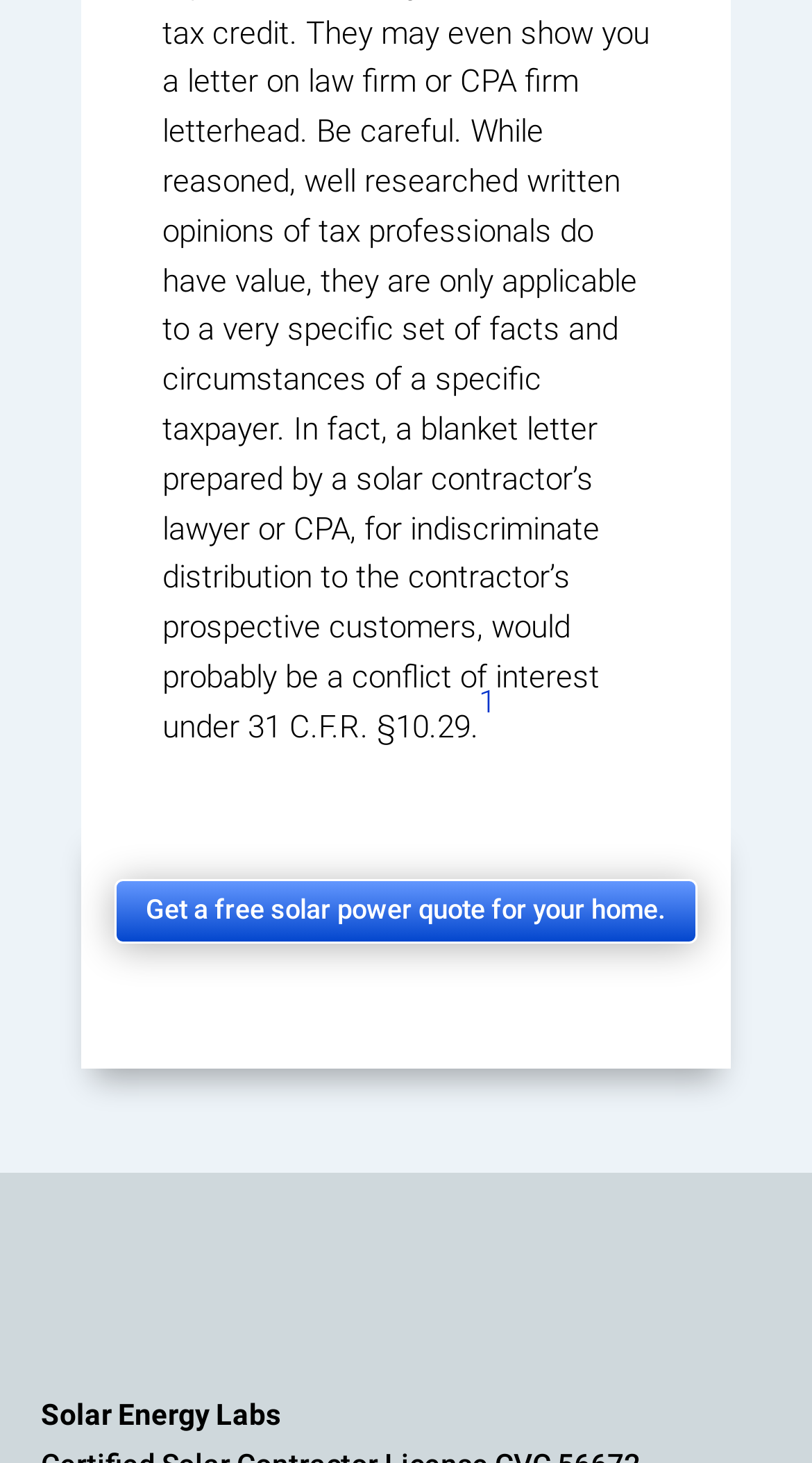Provide the bounding box coordinates of the HTML element this sentence describes: "1".

[0.59, 0.467, 0.61, 0.492]